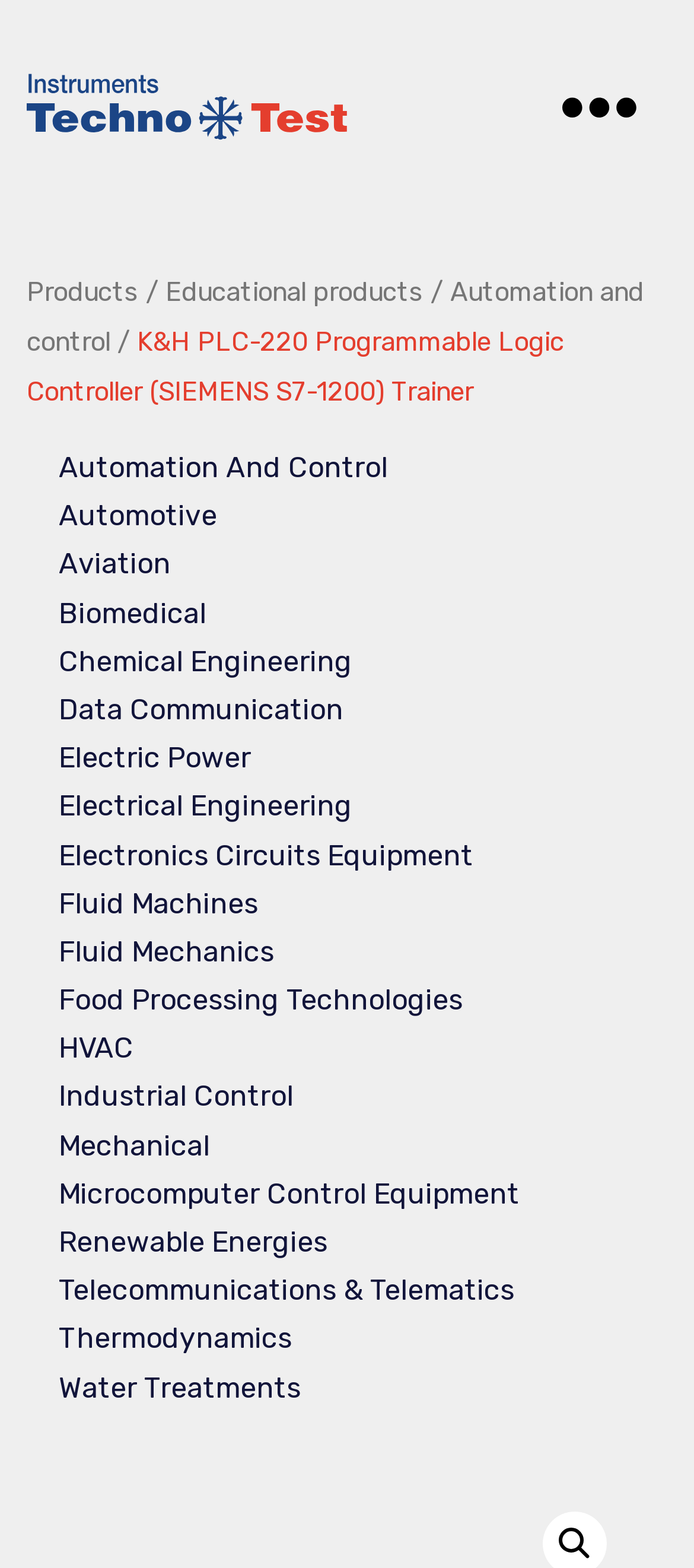Identify and extract the heading text of the webpage.

K&H PLC-220
Programmable Logic Controller (SIEMENS S7-1200) Trainer